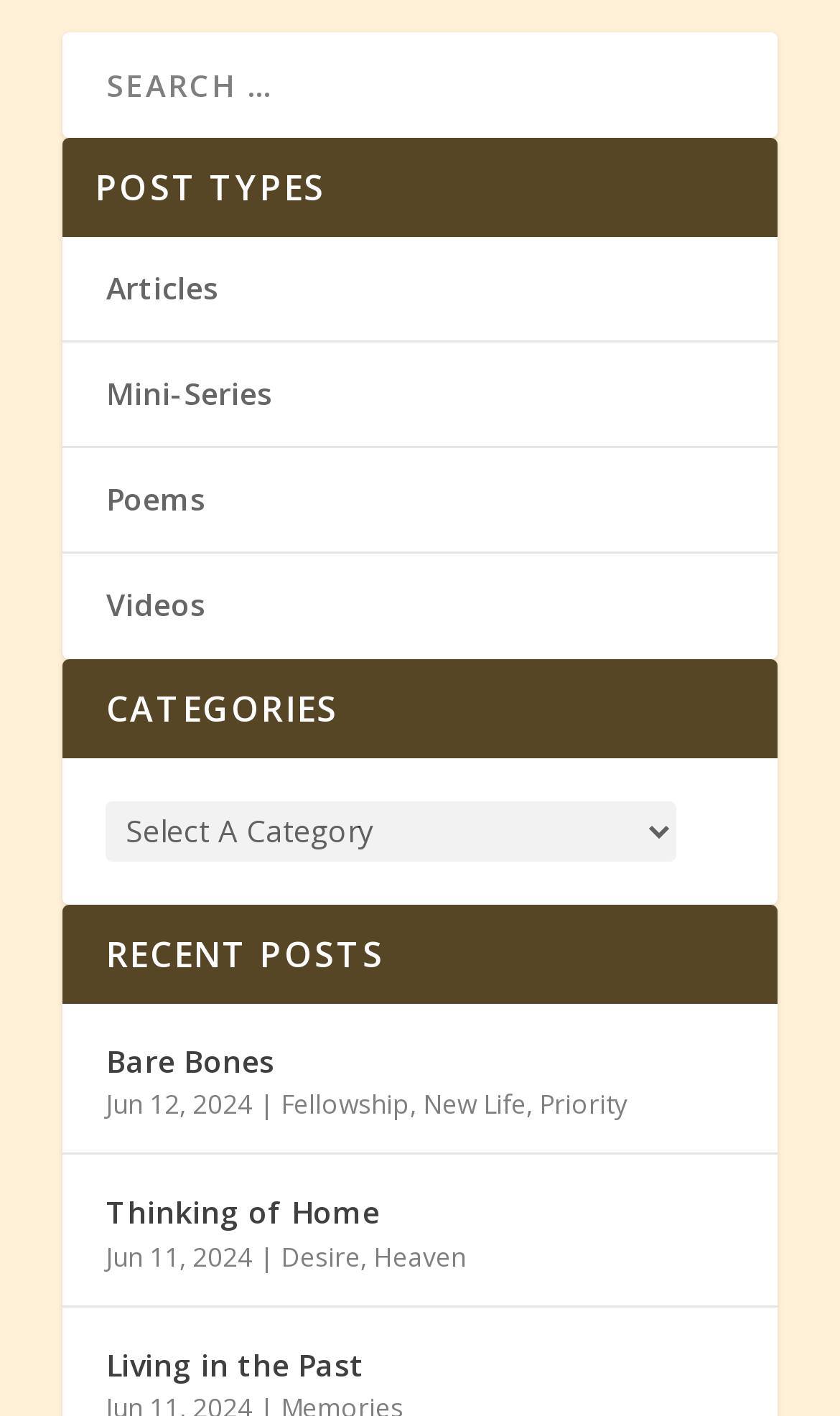Kindly determine the bounding box coordinates of the area that needs to be clicked to fulfill this instruction: "view Thinking of Home".

[0.126, 0.839, 0.452, 0.876]